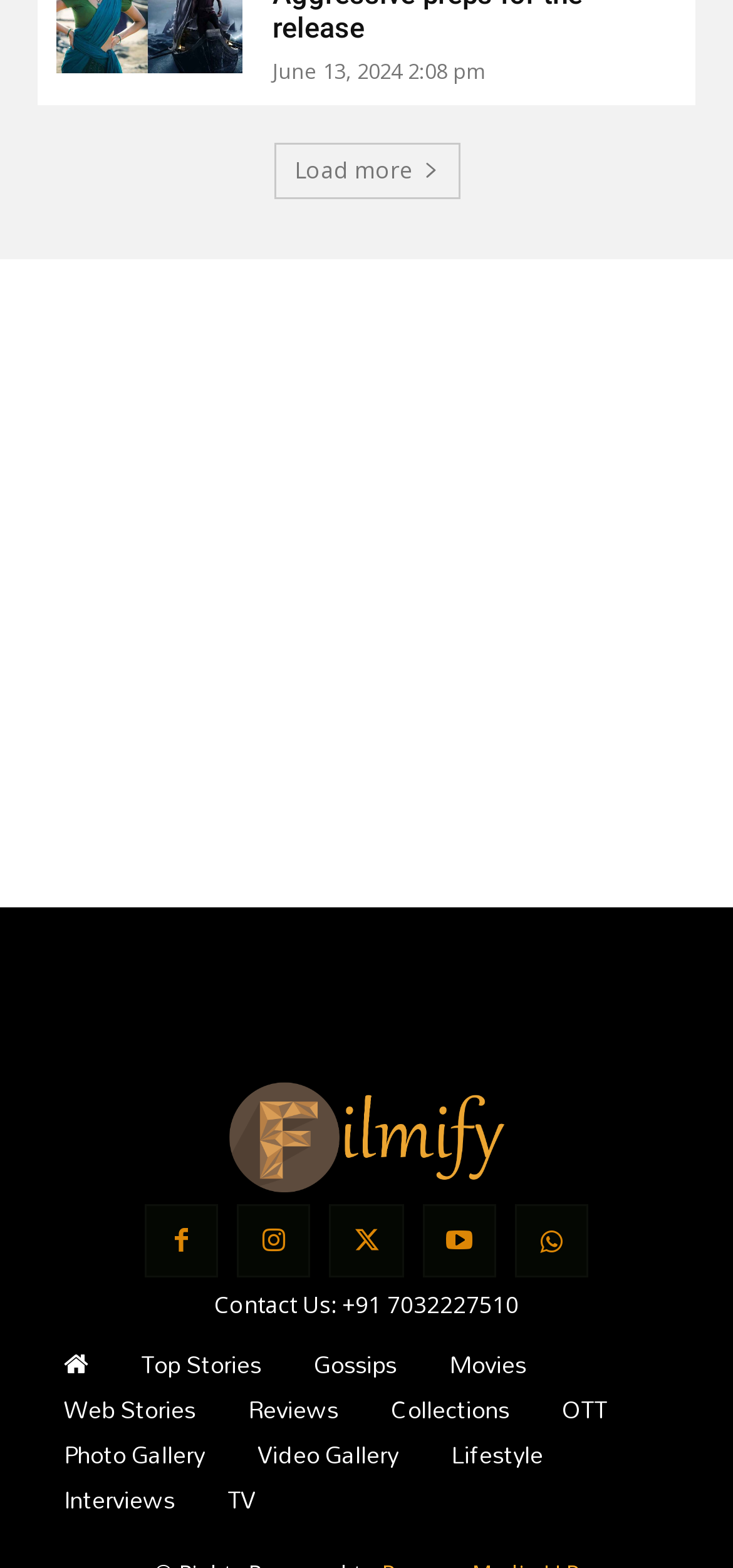Find the bounding box coordinates for the HTML element specified by: "Photo Gallery".

[0.051, 0.919, 0.315, 0.936]